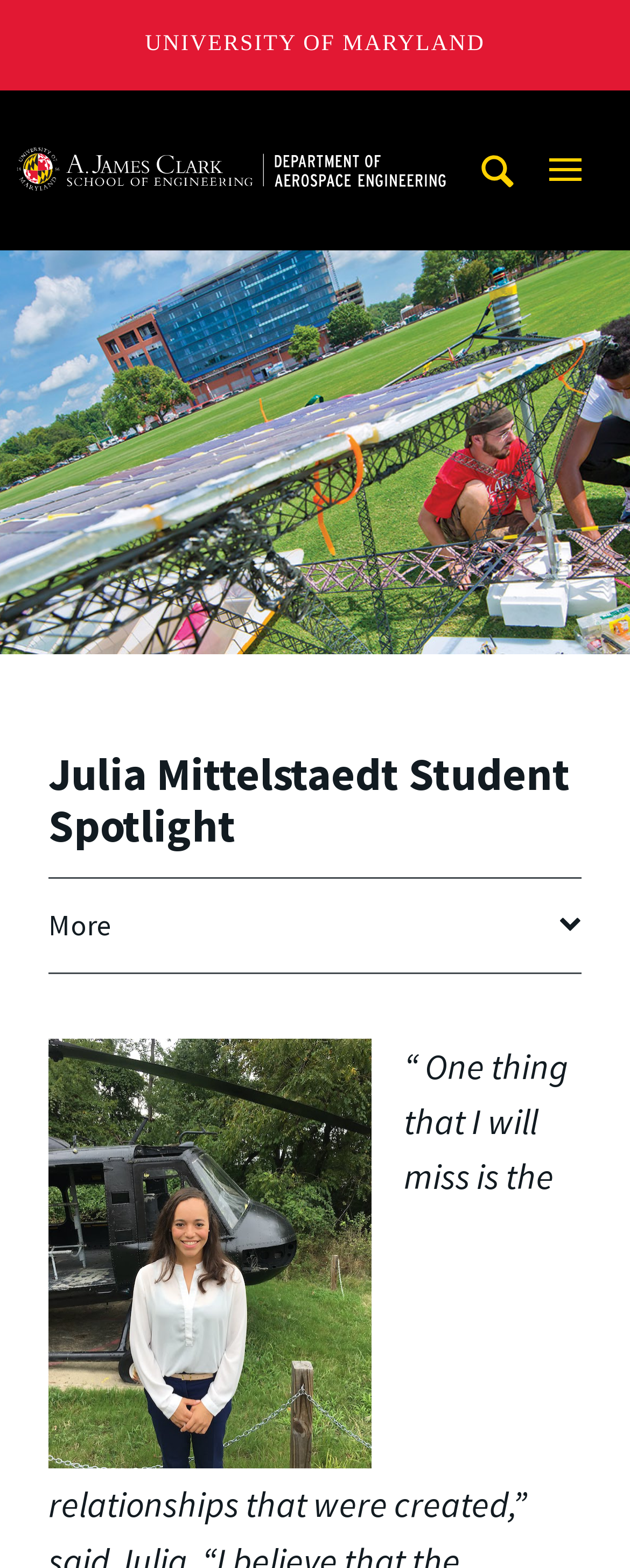Given the webpage screenshot, identify the bounding box of the UI element that matches this description: "Mobile Navigation Trigger".

[0.821, 0.078, 0.974, 0.139]